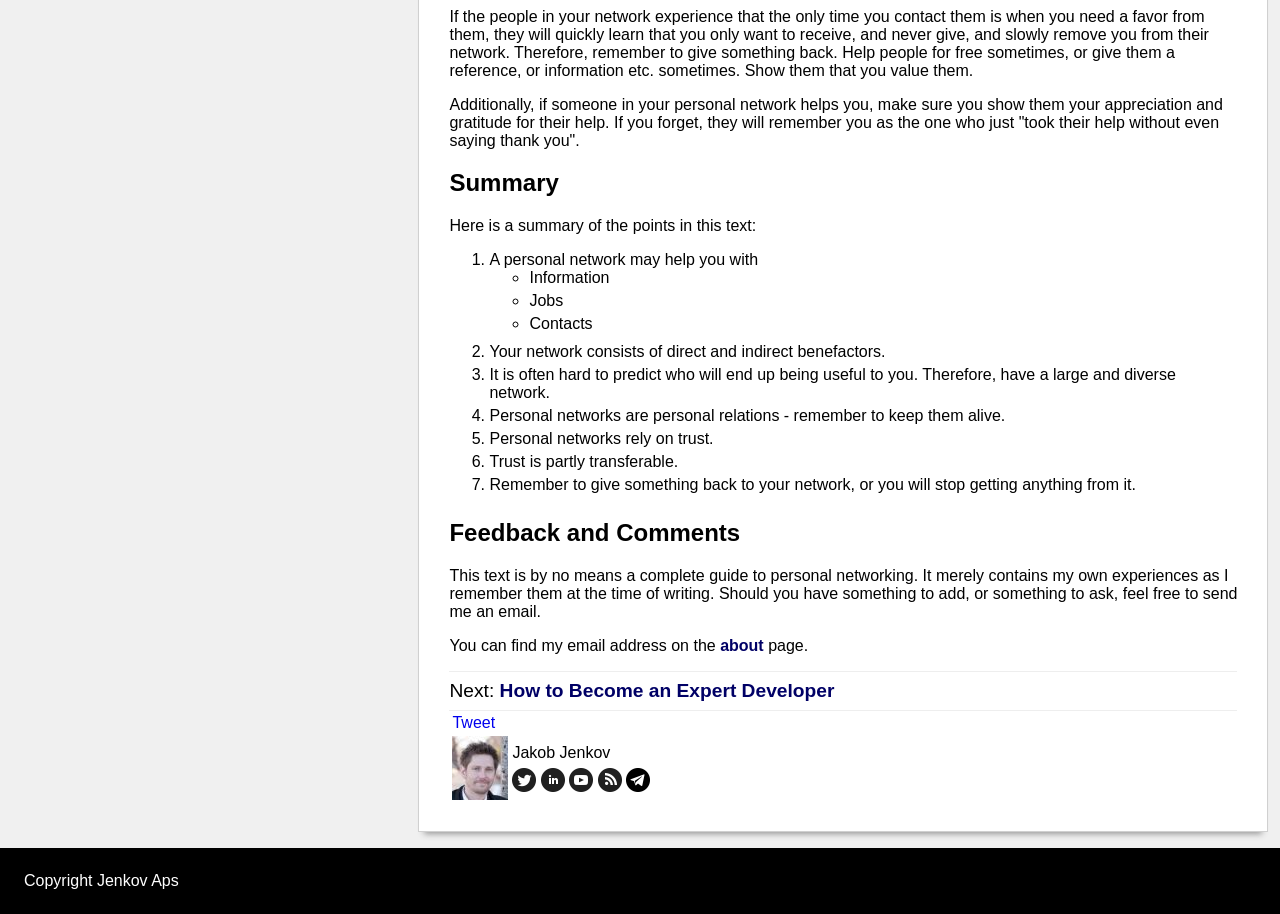Provide a short, one-word or phrase answer to the question below:
What is the author's request to readers?

Send an email